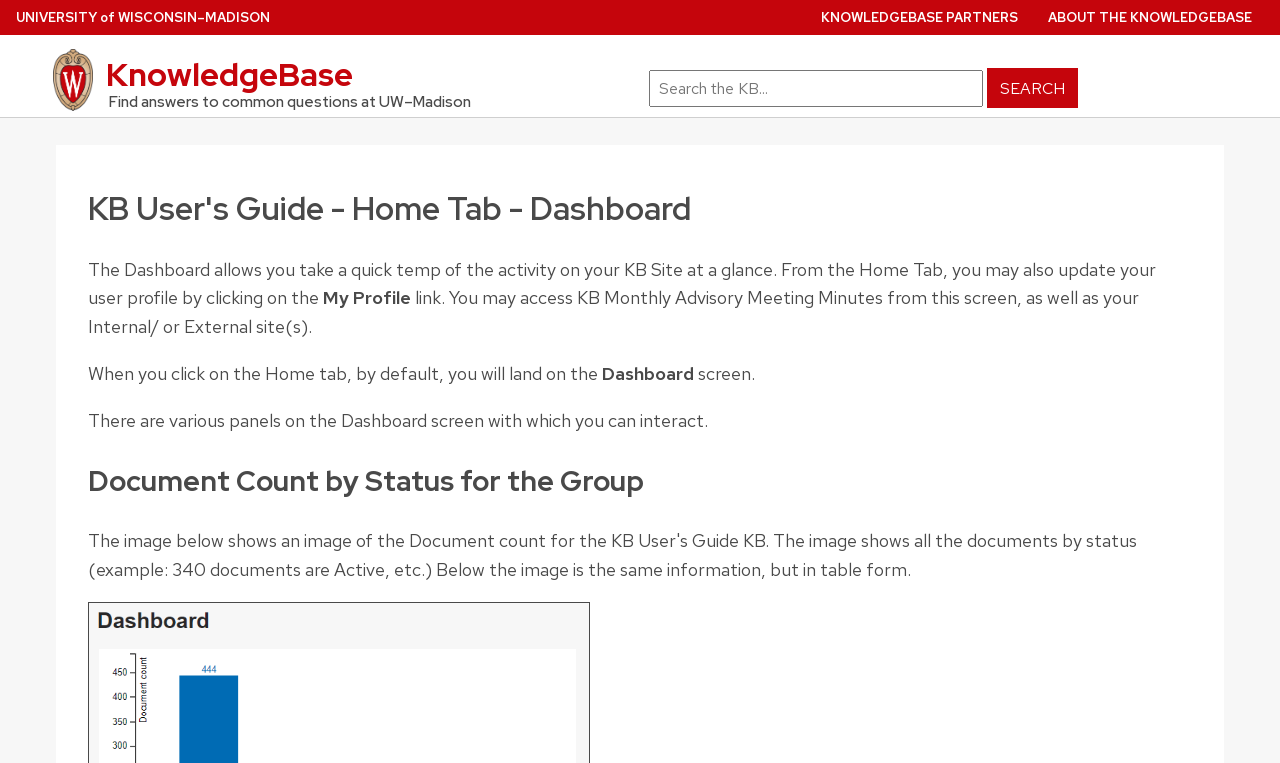Provide a short answer using a single word or phrase for the following question: 
What can you update from the Home Tab?

Your user profile